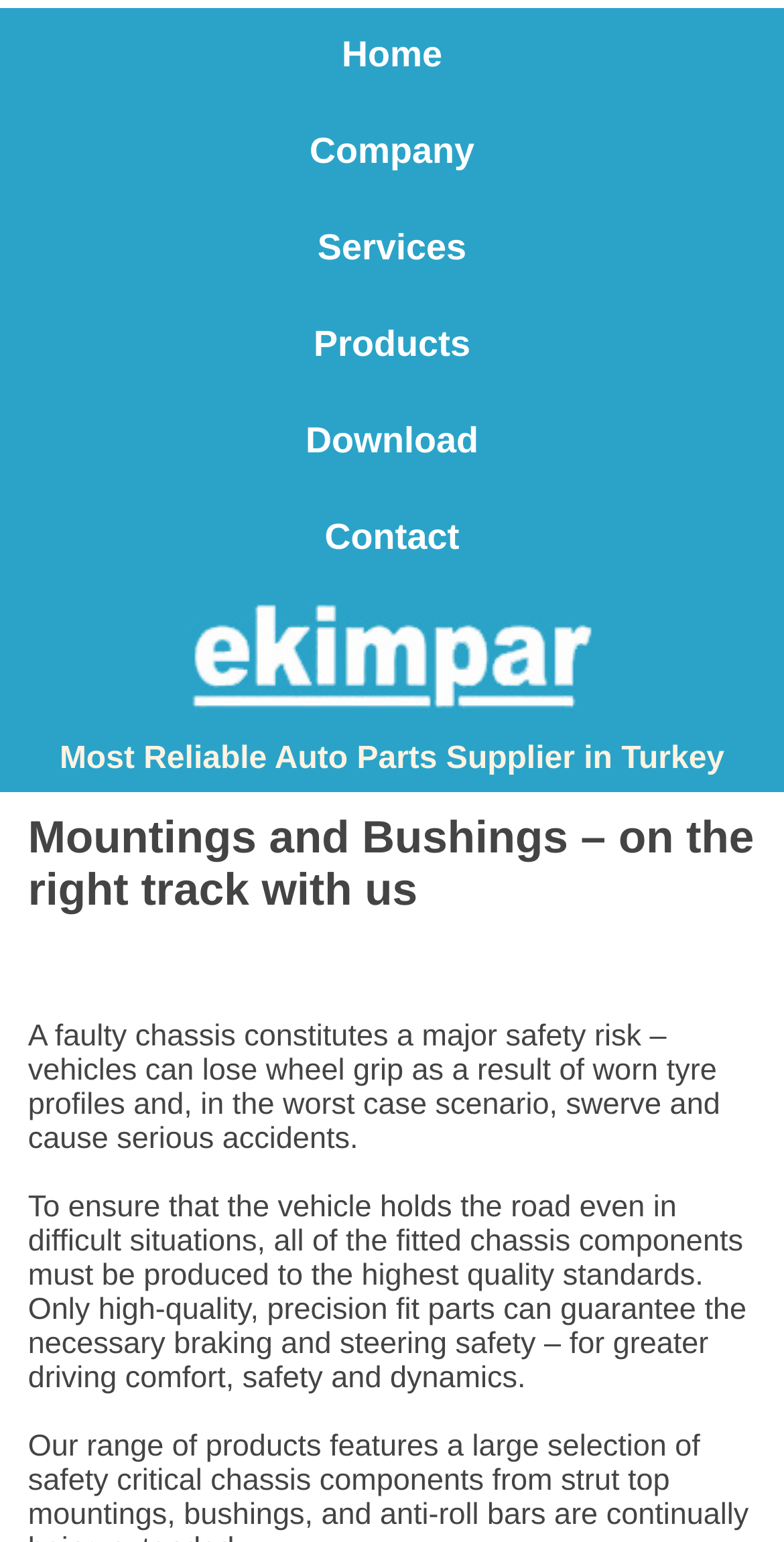Based on the image, provide a detailed and complete answer to the question: 
What is the company's main focus?

Based on the webpage's content, especially the heading 'Most Reliable Auto Parts Supplier in Turkey' and the text about chassis components, it can be inferred that the company's main focus is on auto parts.